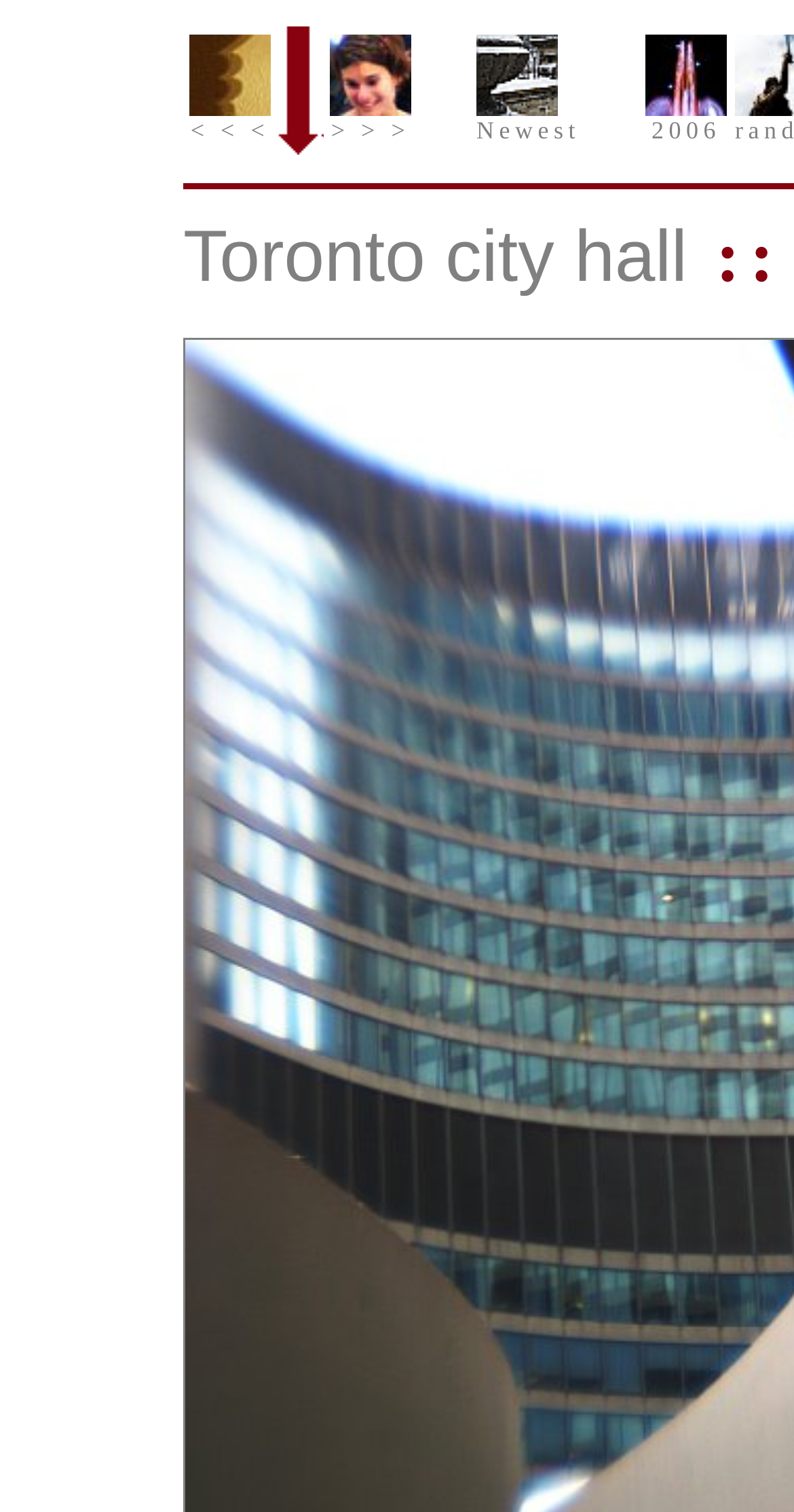Create an in-depth description of the webpage, covering main sections.

The webpage appears to be a daily image log around Toronto, specifically showcasing a picture of Toronto City Hall. The page has a navigation section at the top, consisting of five table cells arranged horizontally. From left to right, there are links to "Previous picture", a blank cell, "Next picture", another blank cell, and then links to "Newest picture" and "Picture from 2006". Each of these links has a corresponding small image beside it.

The "Previous picture" and "Next picture" links are positioned at the far left and right, respectively, with the "Newest picture" and "Picture from 2006" links situated in the middle. The blank cells separate these links, creating a sense of spacing between them.